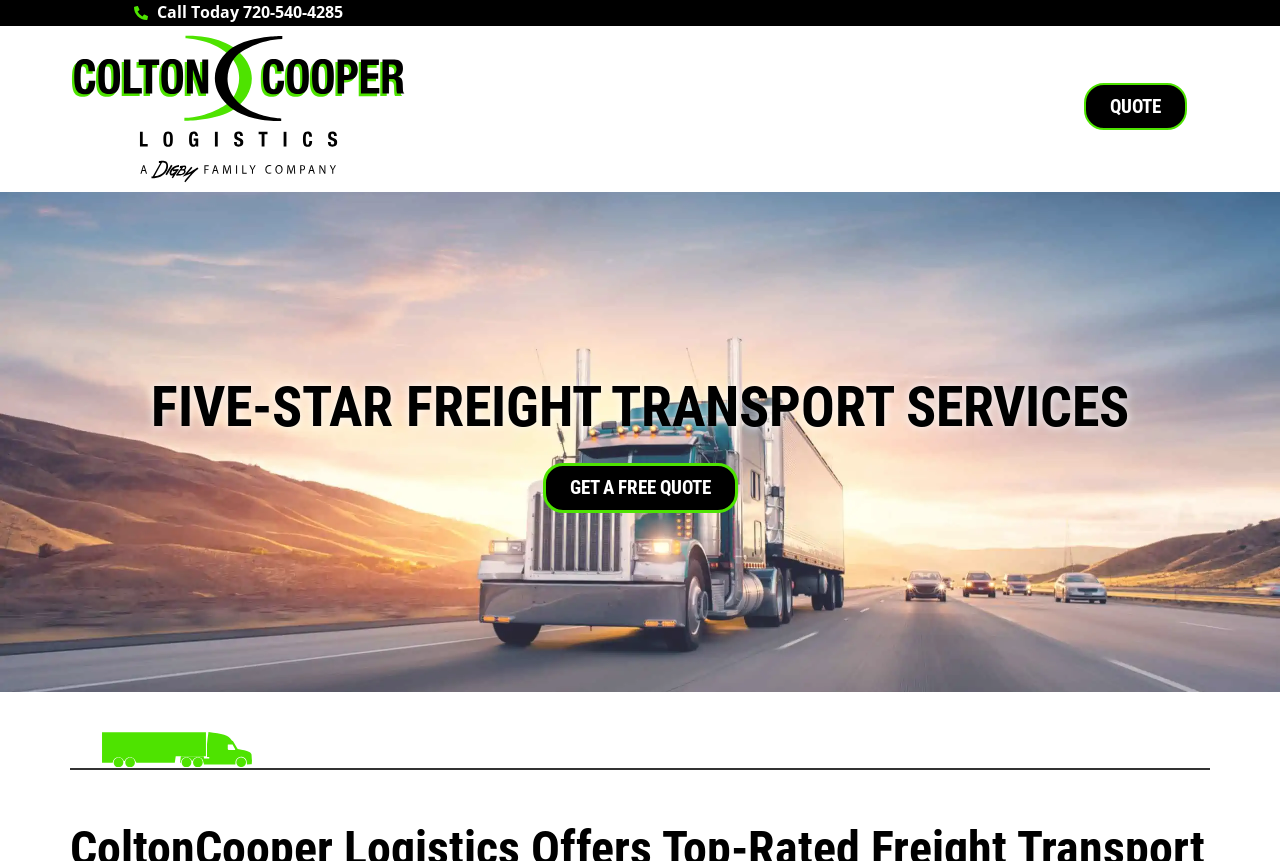From the details in the image, provide a thorough response to the question: What is the theme of the webpage?

I determined the theme of the webpage by looking at the heading element with the text 'FIVE-STAR FREIGHT TRANSPORT SERVICES' and the overall structure of the webpage, which suggests that it is related to freight transport services.